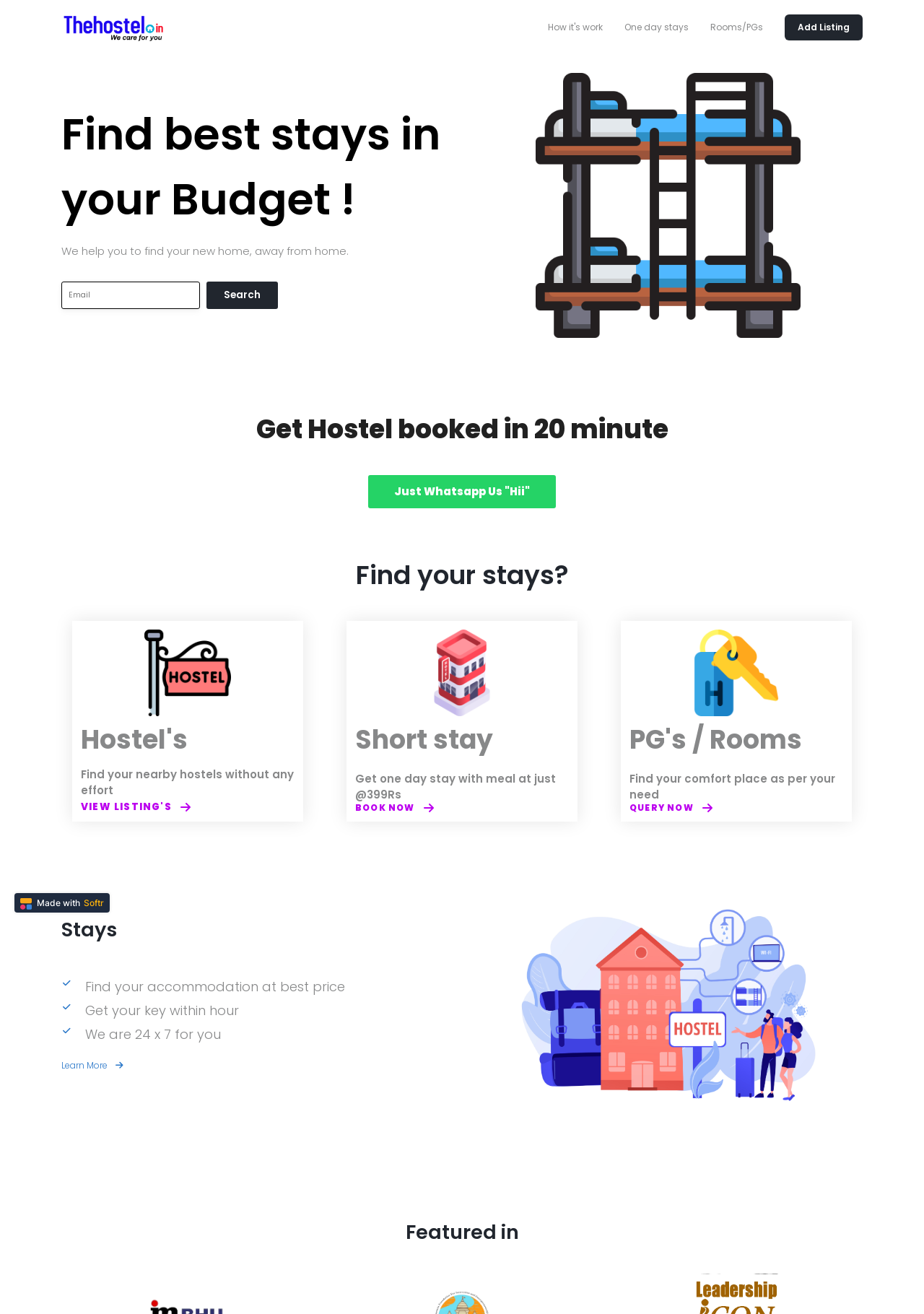Utilize the details in the image to give a detailed response to the question: What is the benefit of using this website?

Based on the webpage content, one of the benefits of using this website is that users can find accommodation at the best price. This is mentioned in the static text 'Find your accommodation at best price'.